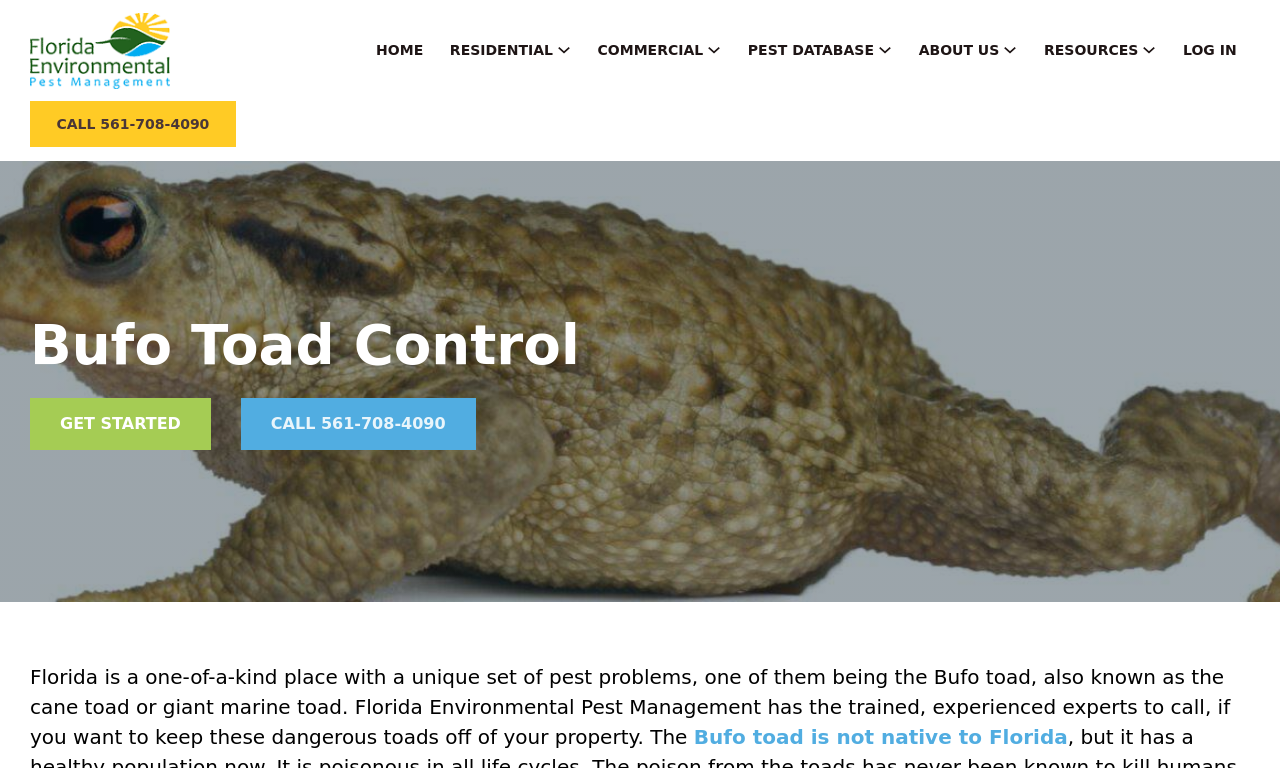Please determine the bounding box coordinates of the clickable area required to carry out the following instruction: "Get started with Bufo toad control". The coordinates must be four float numbers between 0 and 1, represented as [left, top, right, bottom].

[0.047, 0.539, 0.141, 0.564]